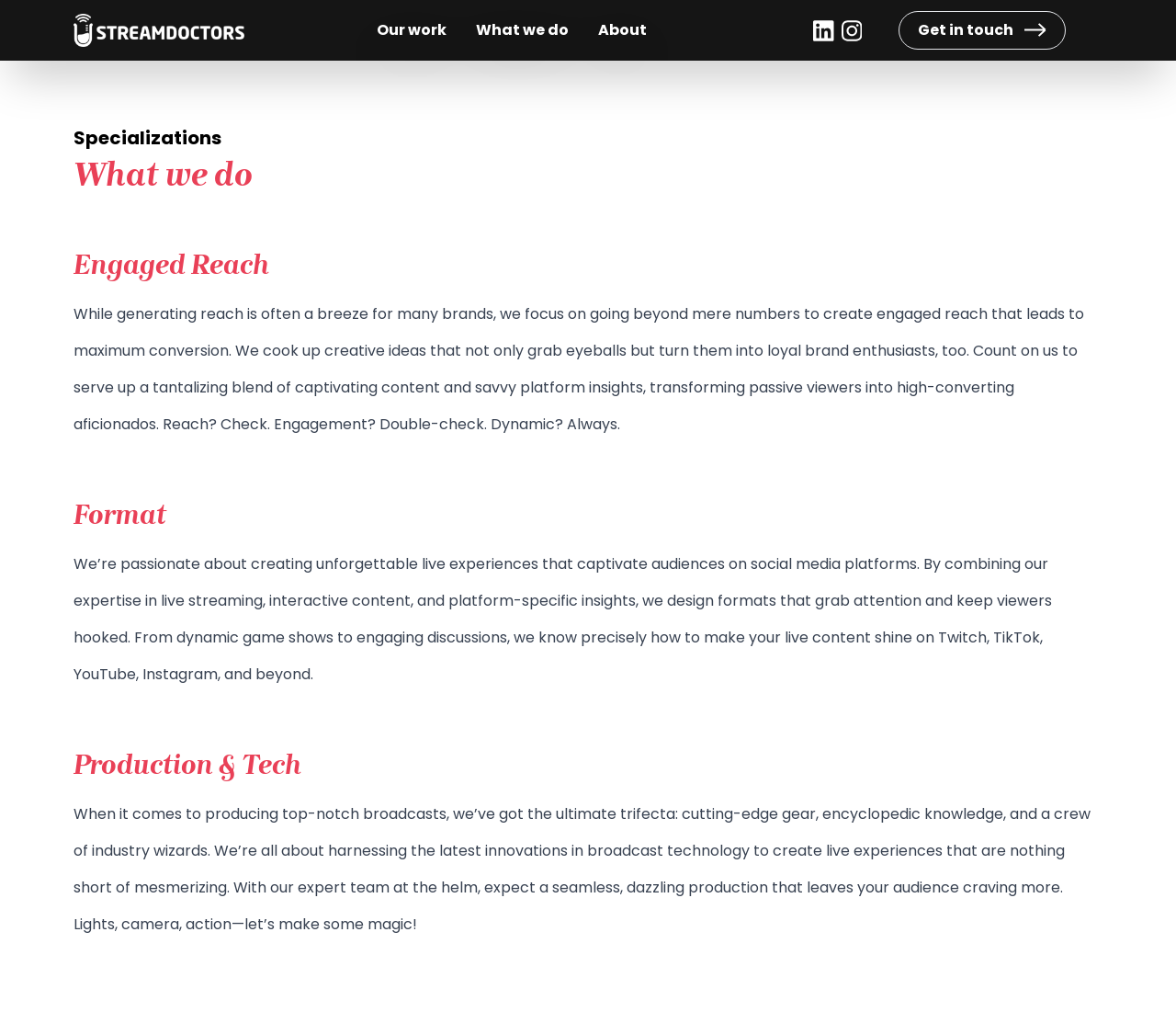Elaborate on the different components and information displayed on the webpage.

The webpage is about Streamdoctors, a company that specializes in creating engaged reach for brands. At the top left corner, there is a link to the company's homepage, accompanied by a Streamdoctors logo. Next to it, there are links to other pages, including "Our work", "What we do", "About", and social media profiles. 

Below the top navigation bar, the main content area is divided into sections, each with a heading. The first section is titled "Specializations What we do", followed by a brief introduction to the company's focus on engaged reach. 

The next section is titled "Engaged Reach", which explains how the company creates engaged reach that leads to maximum conversion. This section includes a paragraph of text that describes their approach to creating captivating content and savvy platform insights.

Below this section, there is a section titled "Format", which discusses the company's expertise in creating unforgettable live experiences on social media platforms. This section also includes a paragraph of text that explains their approach to designing formats that grab attention and keep viewers hooked.

The final section is titled "Production & Tech", which highlights the company's expertise in producing top-notch broadcasts using cutting-edge gear and industry knowledge. This section also includes a paragraph of text that describes their approach to creating seamless and dazzling productions.

Throughout the page, there are no images other than the company logo and social media icons. The overall layout is organized, with clear headings and concise text that effectively communicates the company's services and expertise.